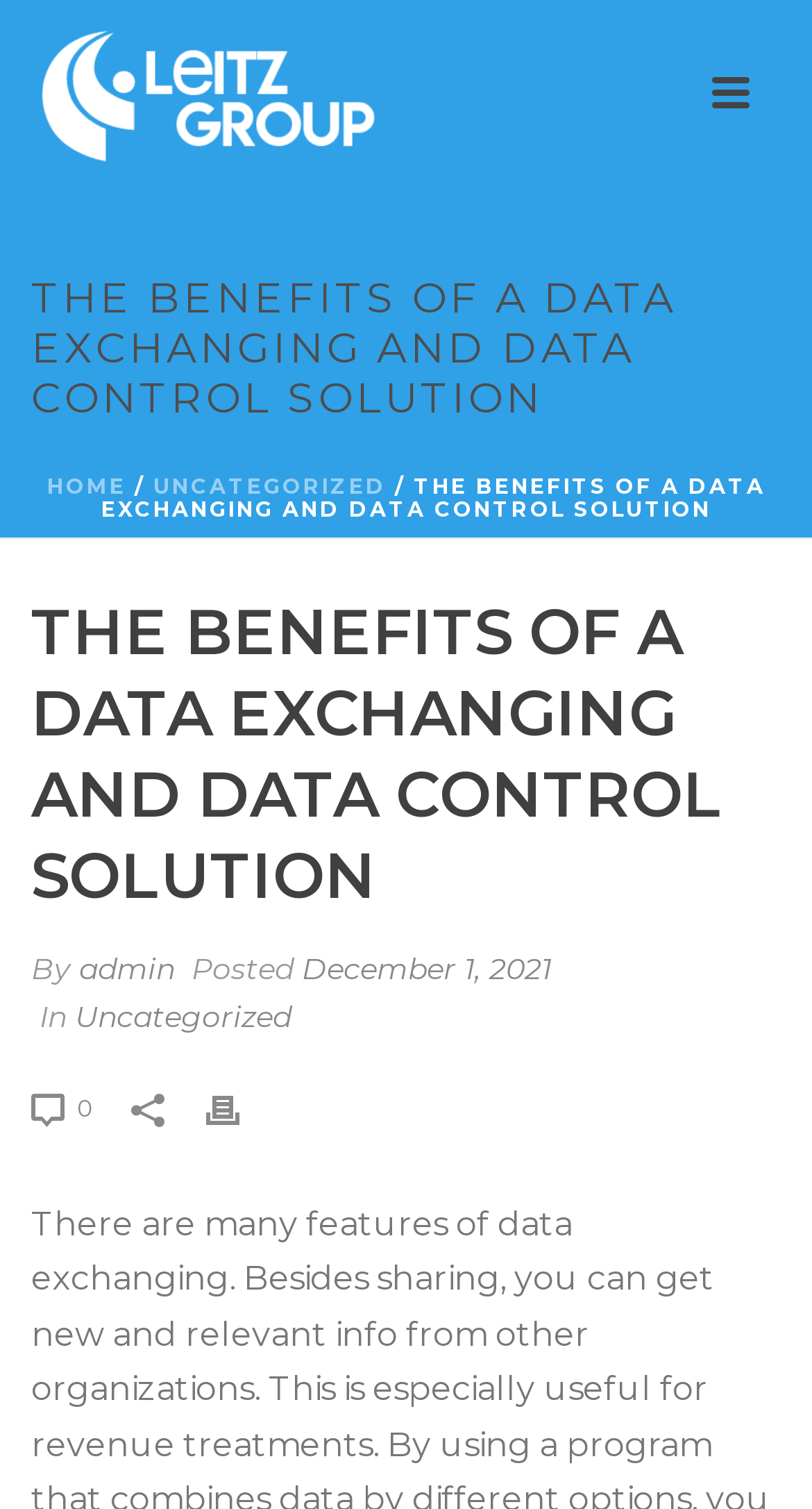How many links are there in the footer section?
Respond to the question with a well-detailed and thorough answer.

I found the footer section at the bottom of the webpage, which contains three links: '0', 'Print', and an empty link. Therefore, there are three links in the footer section.